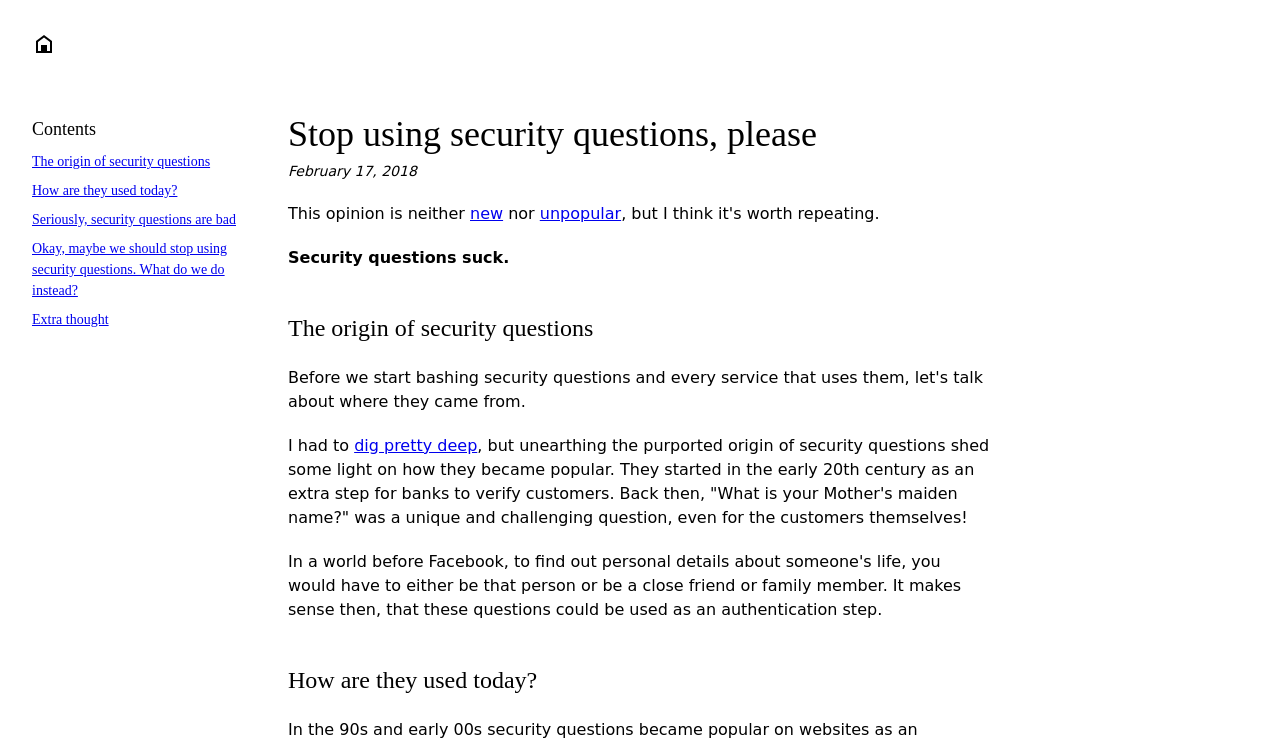Examine the screenshot and answer the question in as much detail as possible: What is the topic discussed in the section with the heading 'How are they used today?'?

I analyzed the heading element 'How are they used today?' and its surrounding context. The section discusses how security questions are used today, which is a subtopic of the overall discussion about security questions.